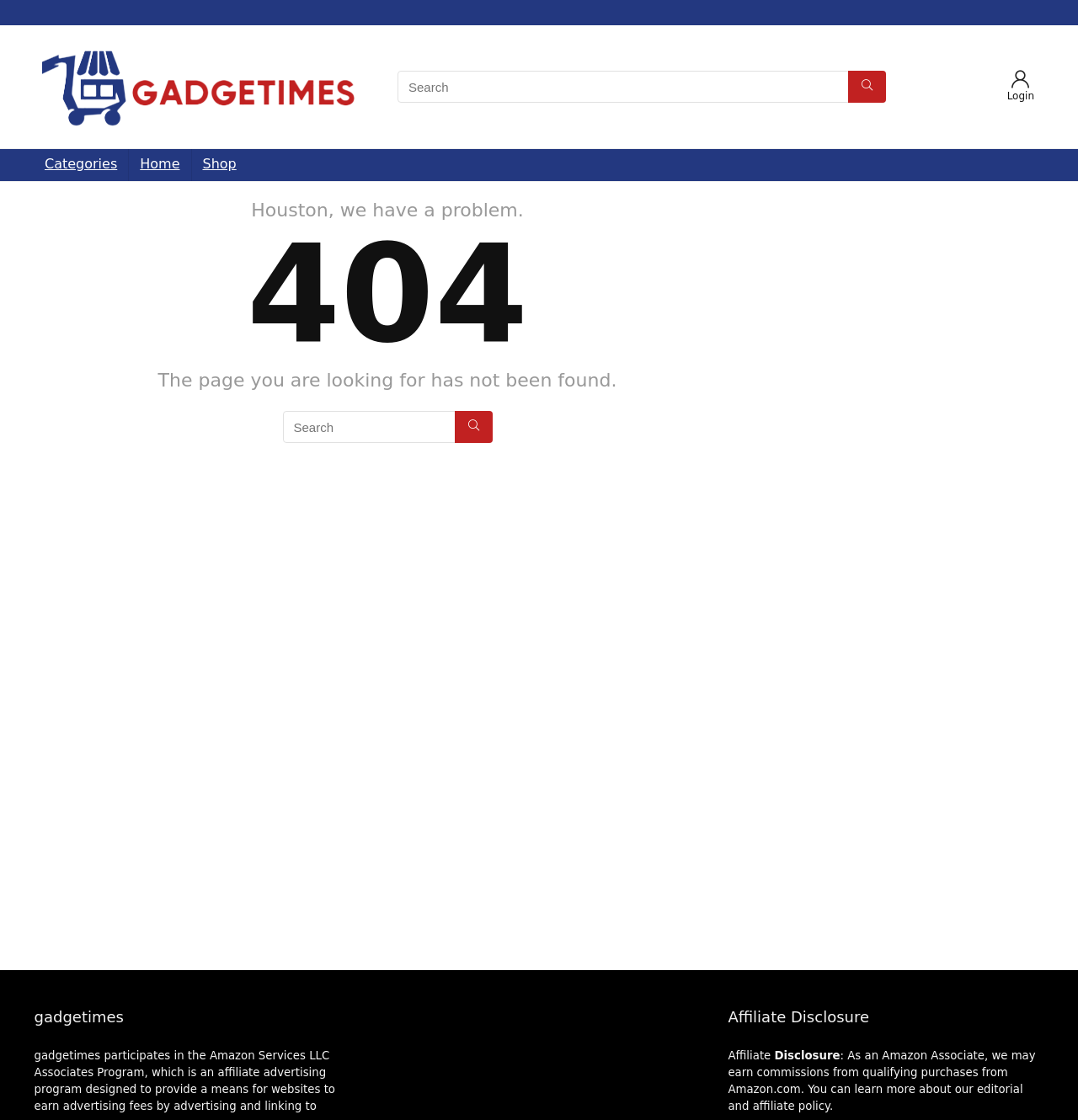Can you provide the bounding box coordinates for the element that should be clicked to implement the instruction: "Click on the Gadge Times logo"?

[0.031, 0.034, 0.334, 0.121]